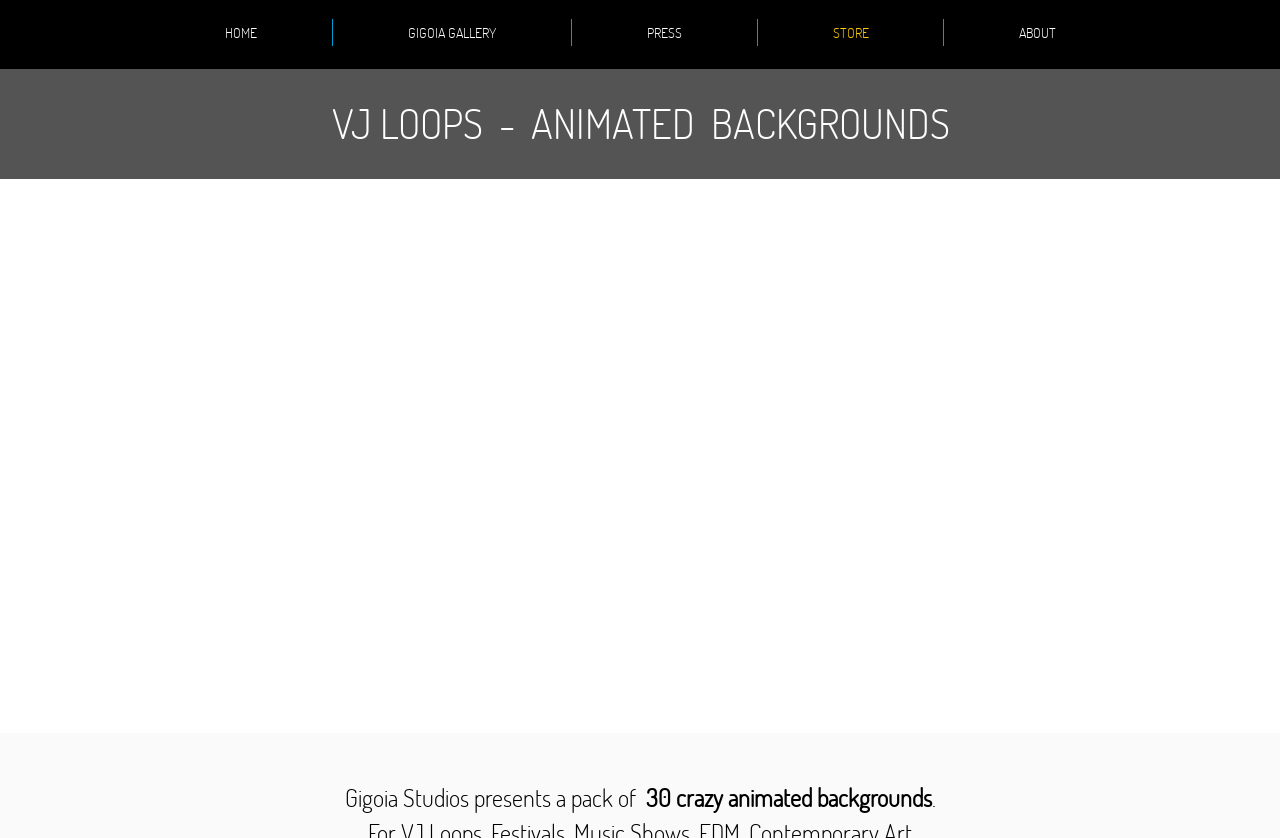Craft a detailed narrative of the webpage's structure and content.

The webpage is about Gigoia Studios, a digital products company that creates VJ loops, motion graphics, animated backgrounds, footage, and contemporary art. At the top of the page, there is a navigation menu with five links: HOME, GIGOIA GALLERY, PRESS, STORE, and ABOUT, which are evenly spaced and take up most of the top section of the page. 

Below the navigation menu, there is a prominent heading that reads "VJ LOOPS - ANIMATED BACKGROUNDS", which suggests that the page is focused on showcasing these specific products.